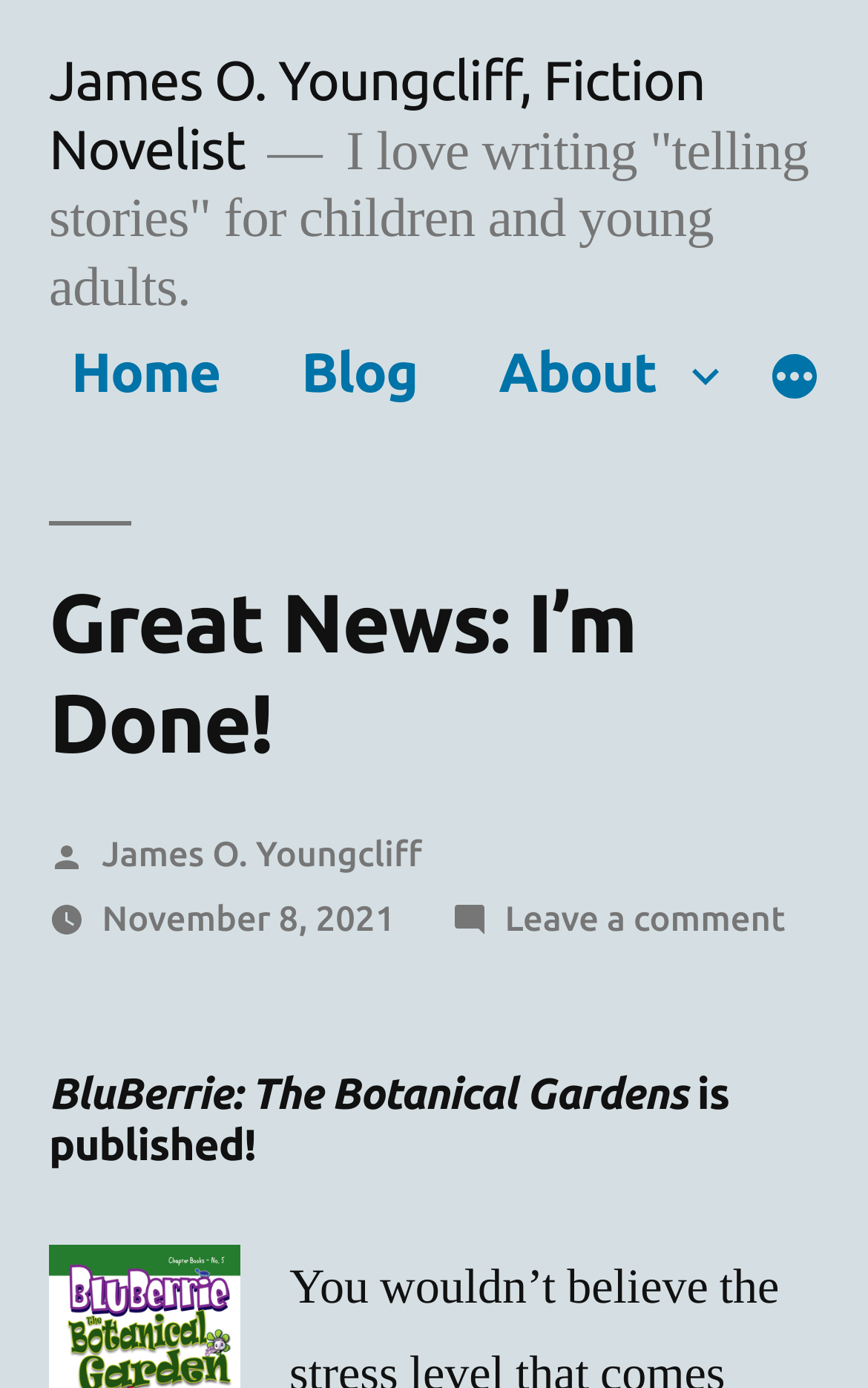Select the bounding box coordinates of the element I need to click to carry out the following instruction: "Click Compliance Helpline link".

None